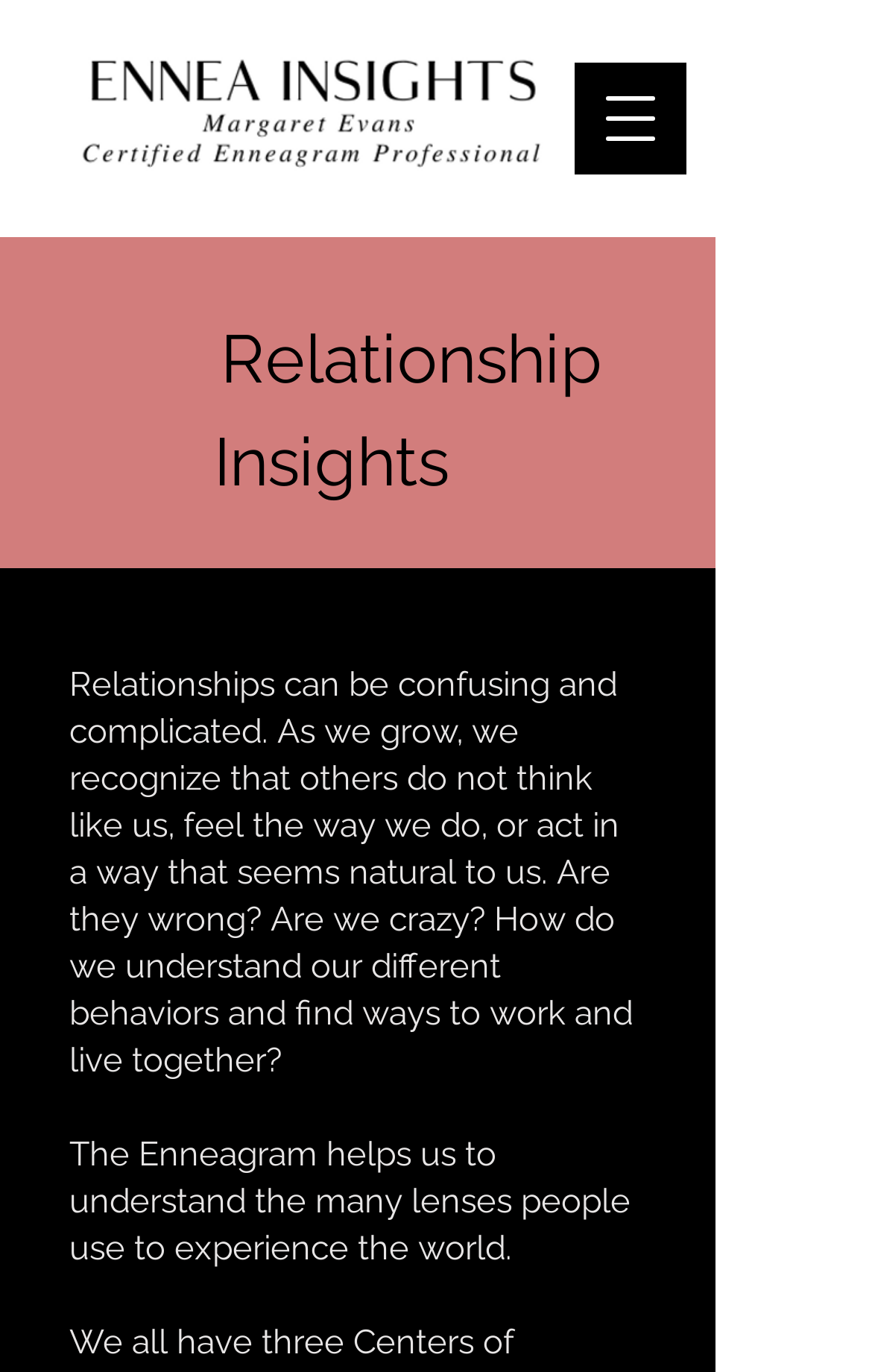Please answer the following question using a single word or phrase: 
What is the relationship between the Enneagram and understanding others?

The Enneagram helps understand others